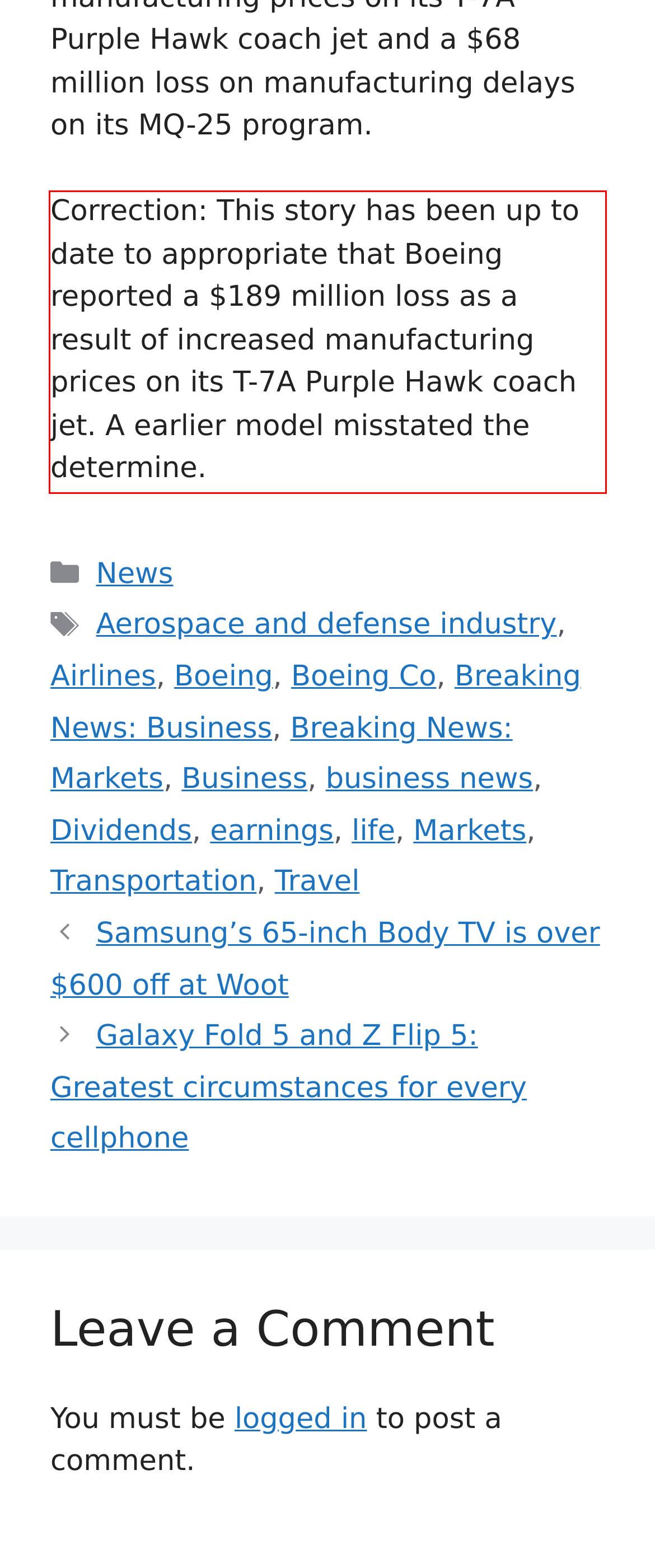Identify the text inside the red bounding box on the provided webpage screenshot by performing OCR.

Correction: This story has been up to date to appropriate that Boeing reported a $189 million loss as a result of increased manufacturing prices on its T-7A Purple Hawk coach jet. A earlier model misstated the determine.